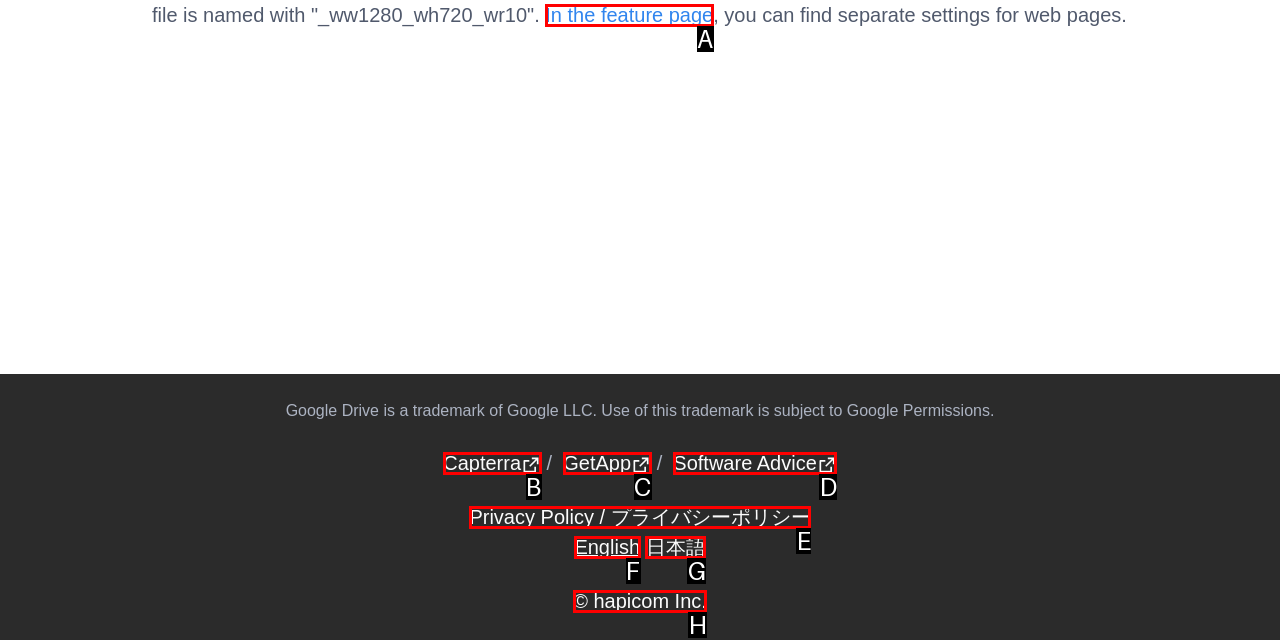Pinpoint the HTML element that fits the description: Privacy Policy / プライバシーポリシー
Answer by providing the letter of the correct option.

E